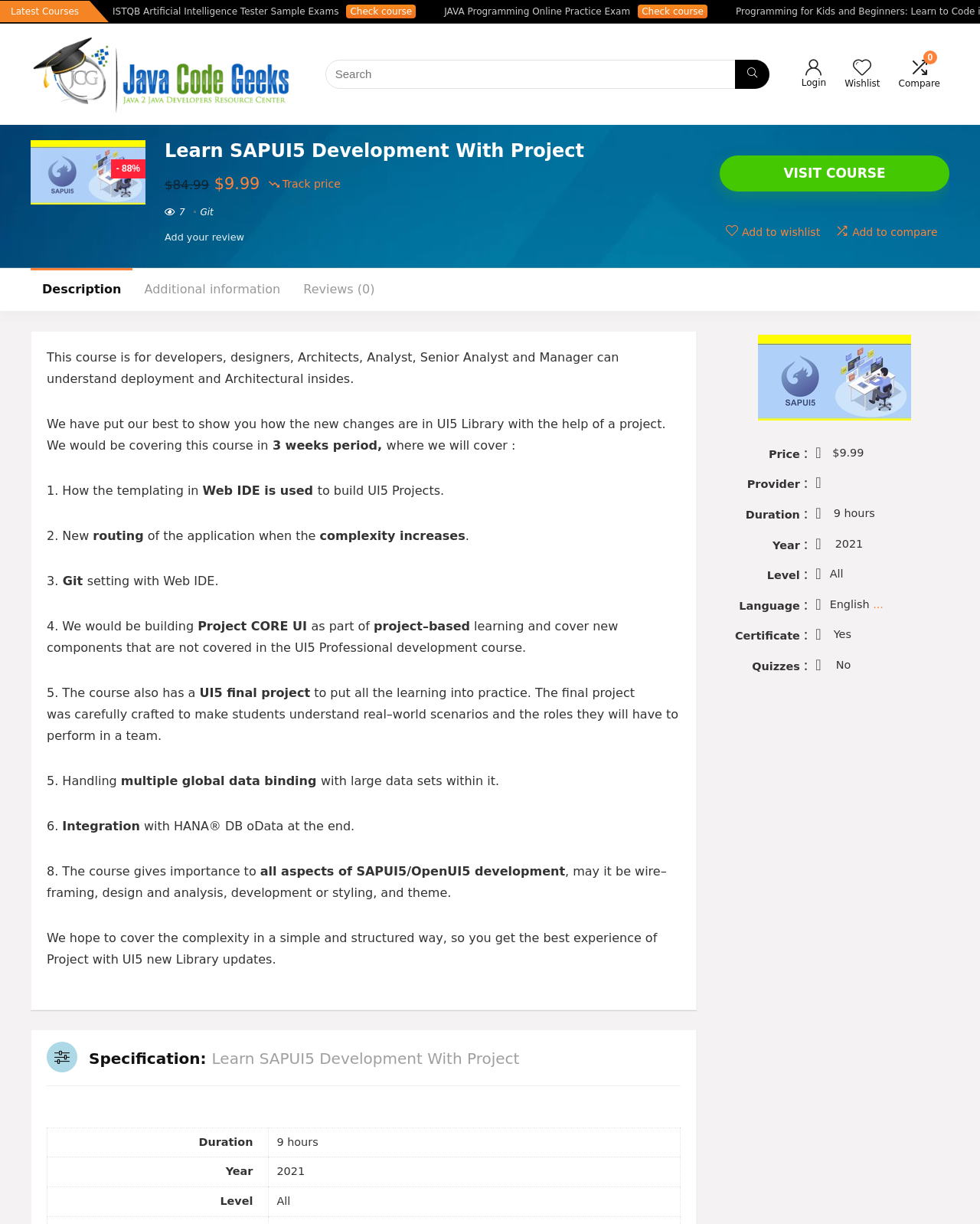What is the name of the course?
Please give a detailed and thorough answer to the question, covering all relevant points.

The name of the course is mentioned in the heading of the webpage, which is 'Learn SAPUI5 Development With Project'.